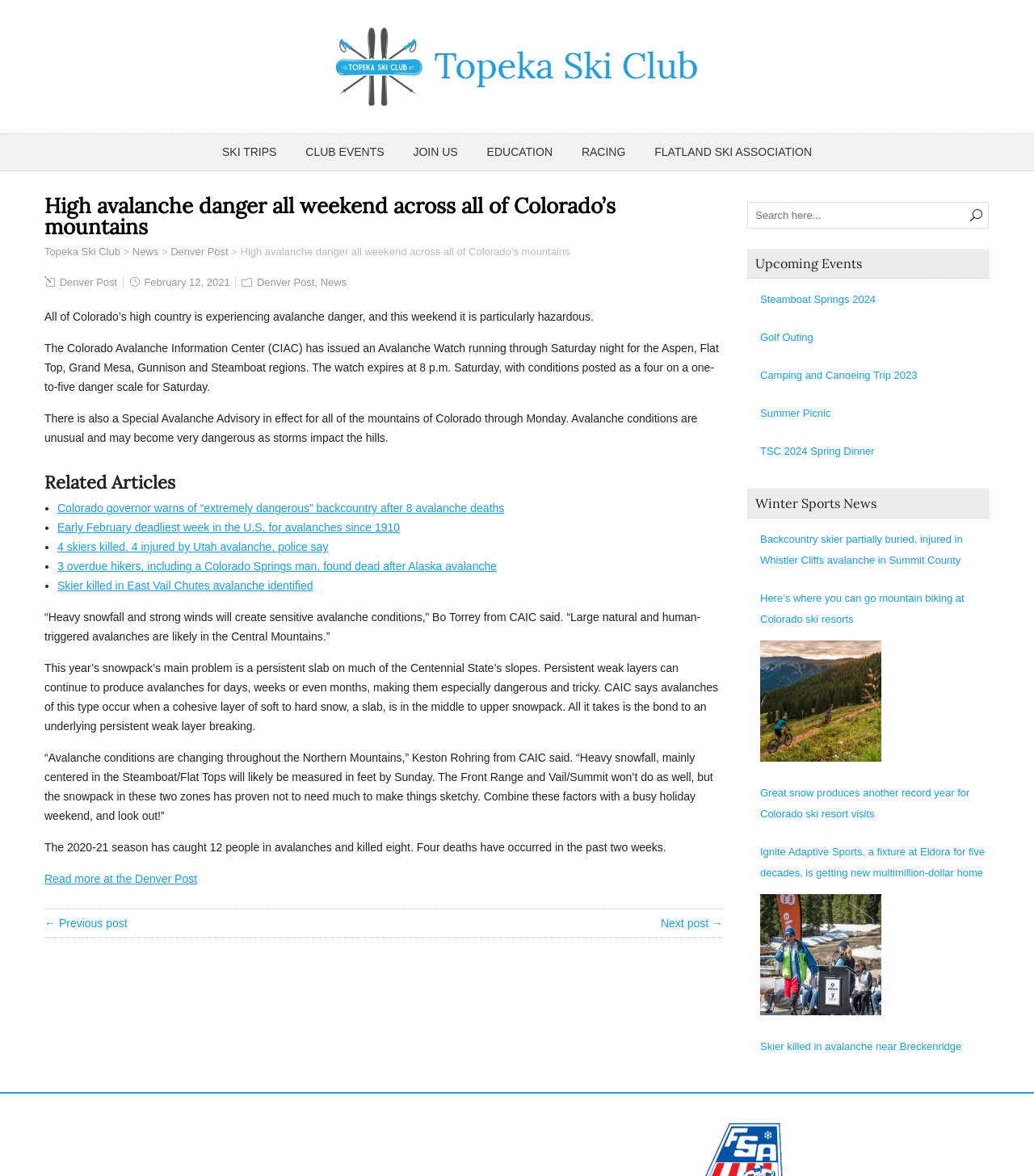Carefully examine the image and provide an in-depth answer to the question: What is the current avalanche danger level in Colorado?

According to the webpage, the Colorado Avalanche Information Center (CIAC) has issued an Avalanche Watch running through Saturday night for the Aspen, Flat Top, Grand Mesa, Gunnison and Steamboat regions, with conditions posted as a four on a one-to-five danger scale for Saturday.